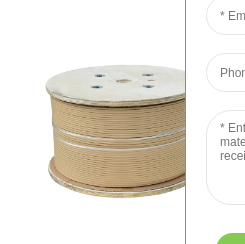Generate an elaborate caption that includes all aspects of the image.

This image showcases a roll of paper-covered flat copper wire. The wire is tightly wound onto a circular spool, which features a flat, circular top with several holes for easy handling and fixing. The wire itself is insulated with a light brown paper covering, making it suitable for various electrical applications. The design emphasizes functionality and is ideal for use in environments where thermal and electrical insulation are required. This particular type of wire is often employed in industries such as electronics, automotive, and electrical engineering, where reliable performance is crucial.